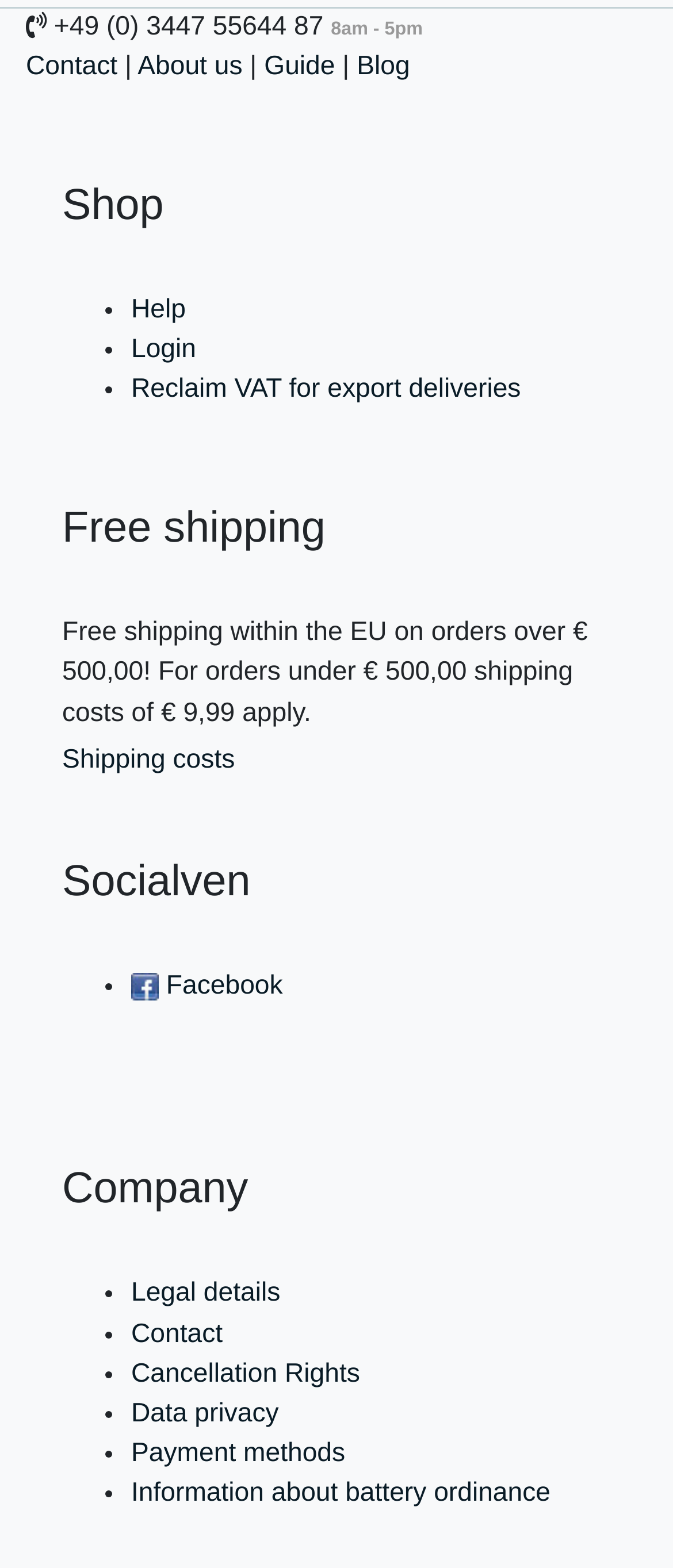Please provide a brief answer to the question using only one word or phrase: 
What is the company's policy on battery ordinance?

Information about battery ordinance